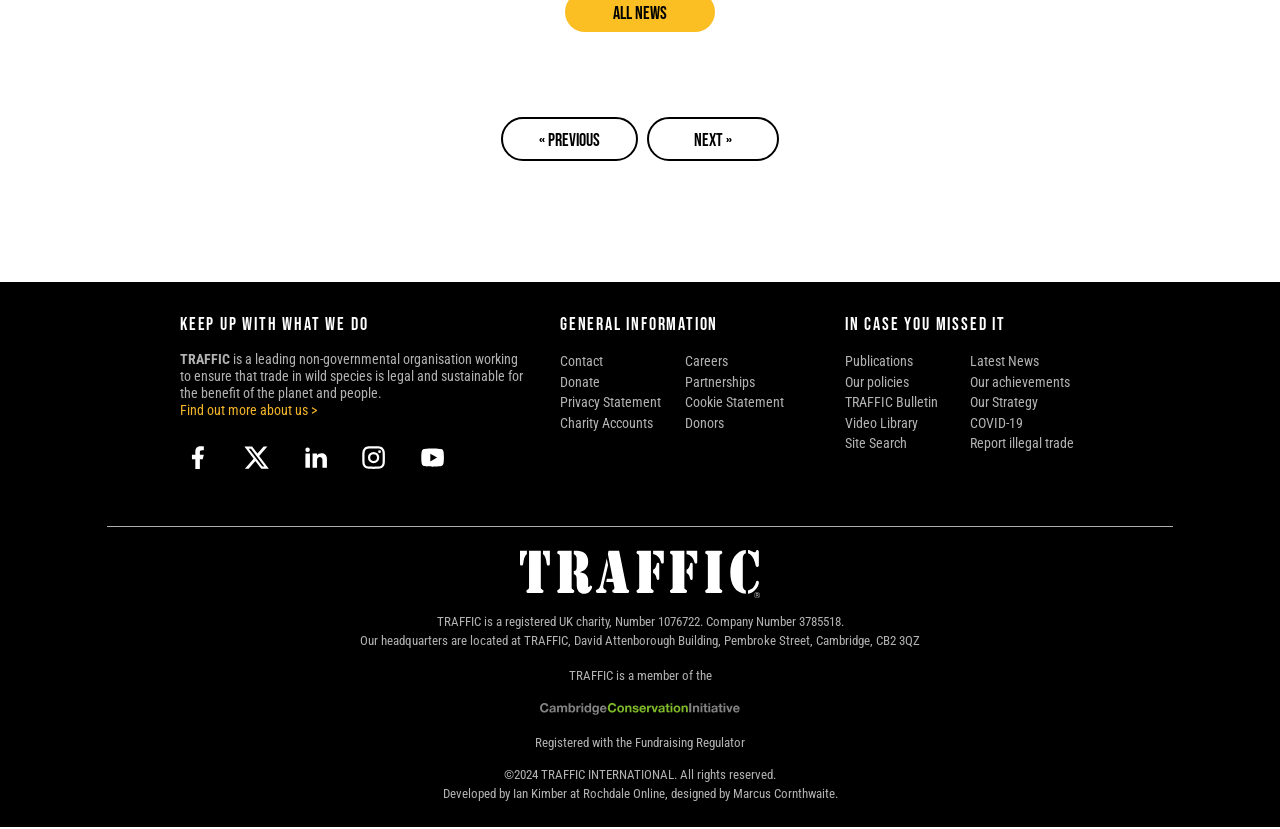Please identify the bounding box coordinates of the clickable region that I should interact with to perform the following instruction: "Contact us". The coordinates should be expressed as four float numbers between 0 and 1, i.e., [left, top, right, bottom].

[0.438, 0.426, 0.535, 0.451]